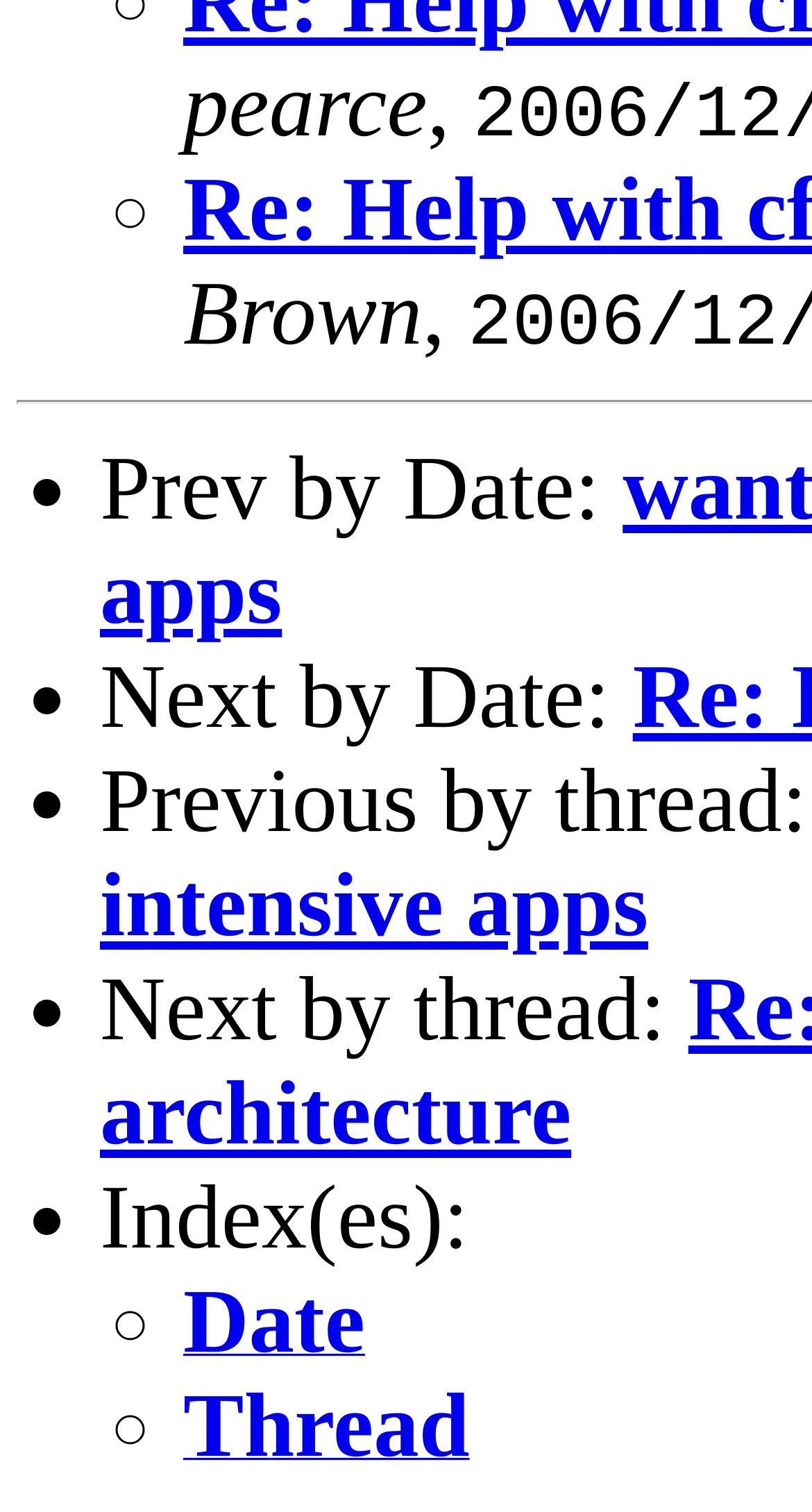Identify the bounding box for the described UI element: "Thread".

[0.226, 0.945, 0.578, 0.968]